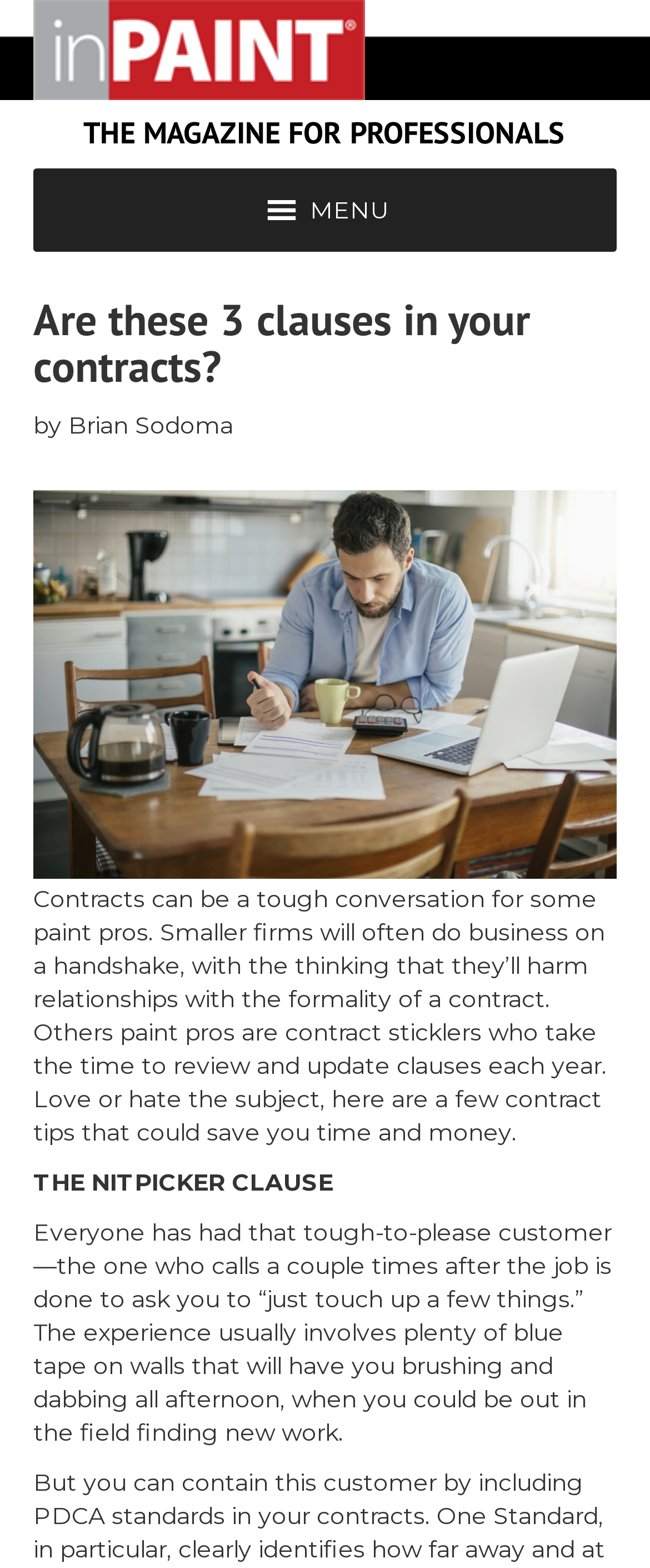Extract the bounding box coordinates for the UI element described as: "alt="inPAINT"".

[0.051, 0.0, 0.949, 0.064]